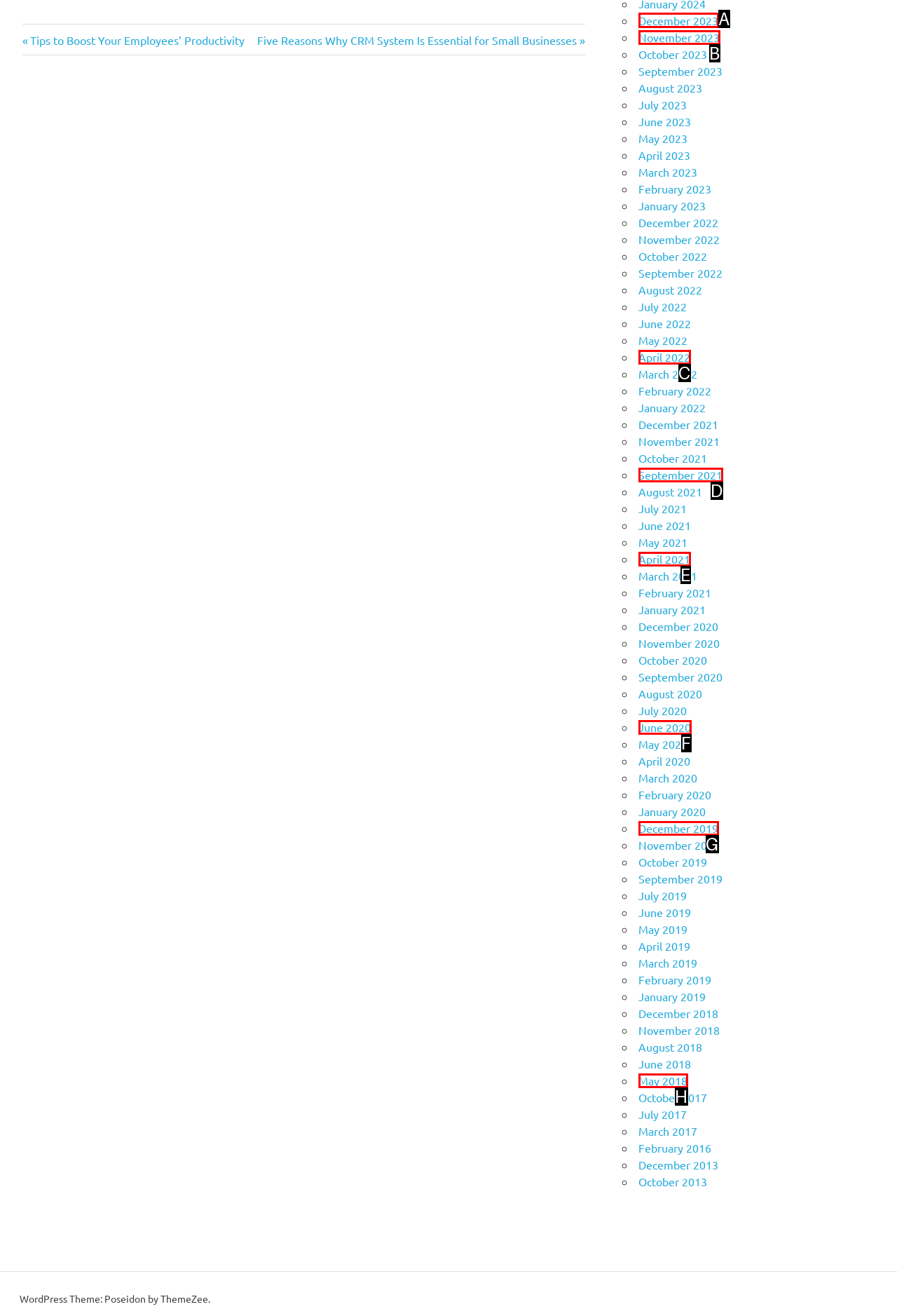Identify the HTML element you need to click to achieve the task: Go to 'December 2023' archive. Respond with the corresponding letter of the option.

A